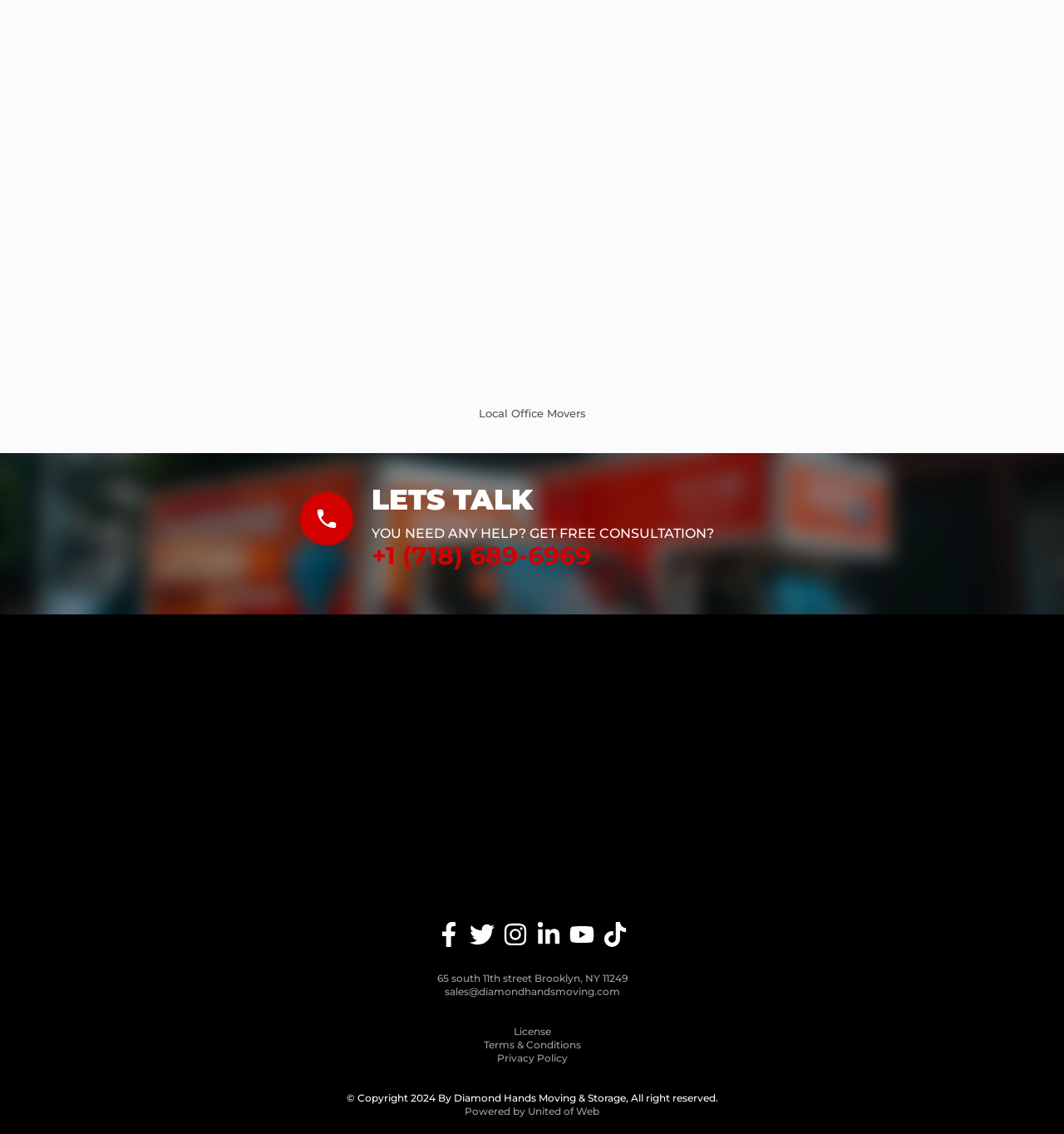What is the email address for sales?
Please provide a single word or phrase as the answer based on the screenshot.

sales@diamondhandsmoving.com